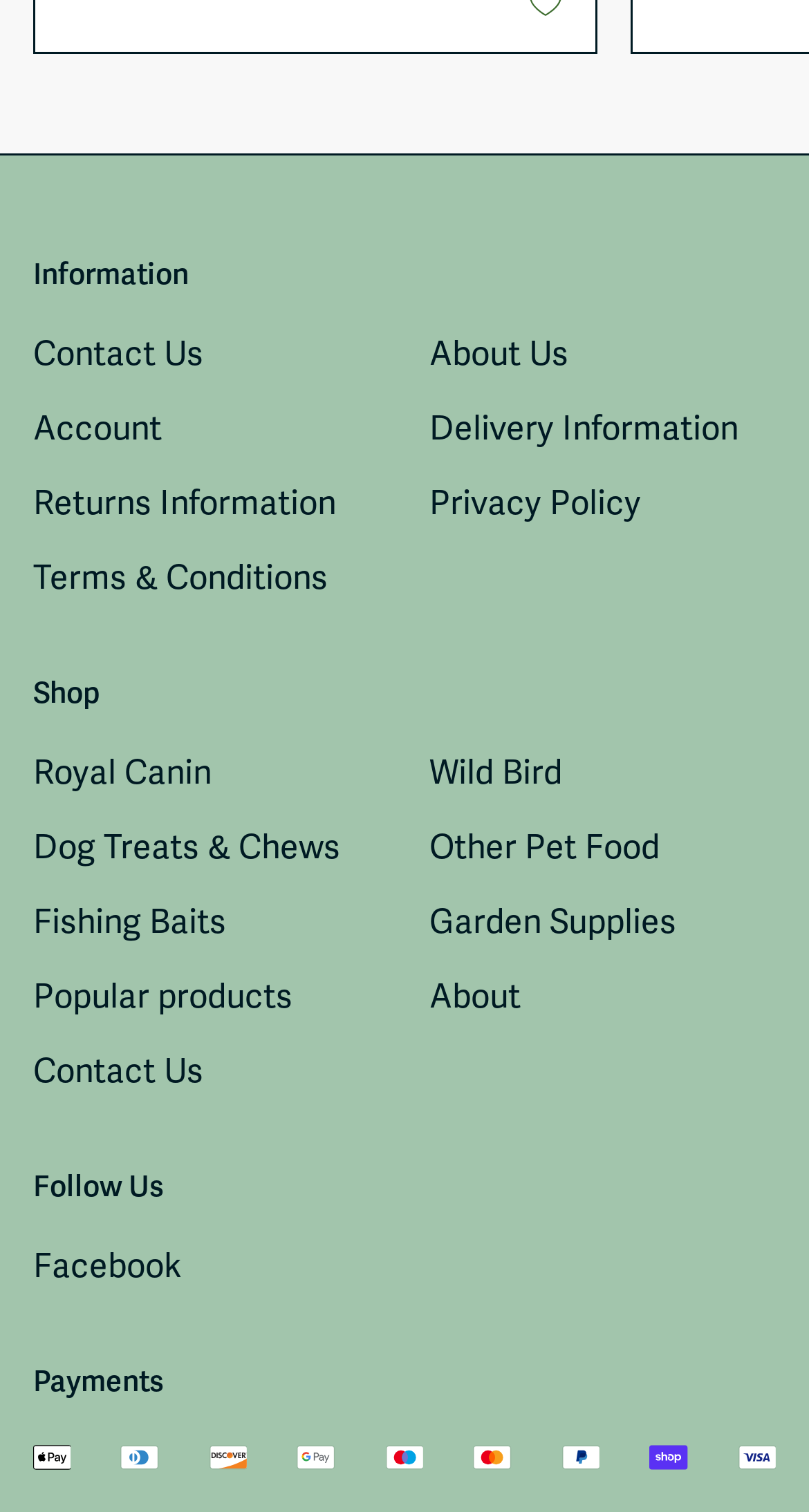Can you specify the bounding box coordinates of the area that needs to be clicked to fulfill the following instruction: "Follow on Facebook"?

[0.041, 0.822, 0.226, 0.851]